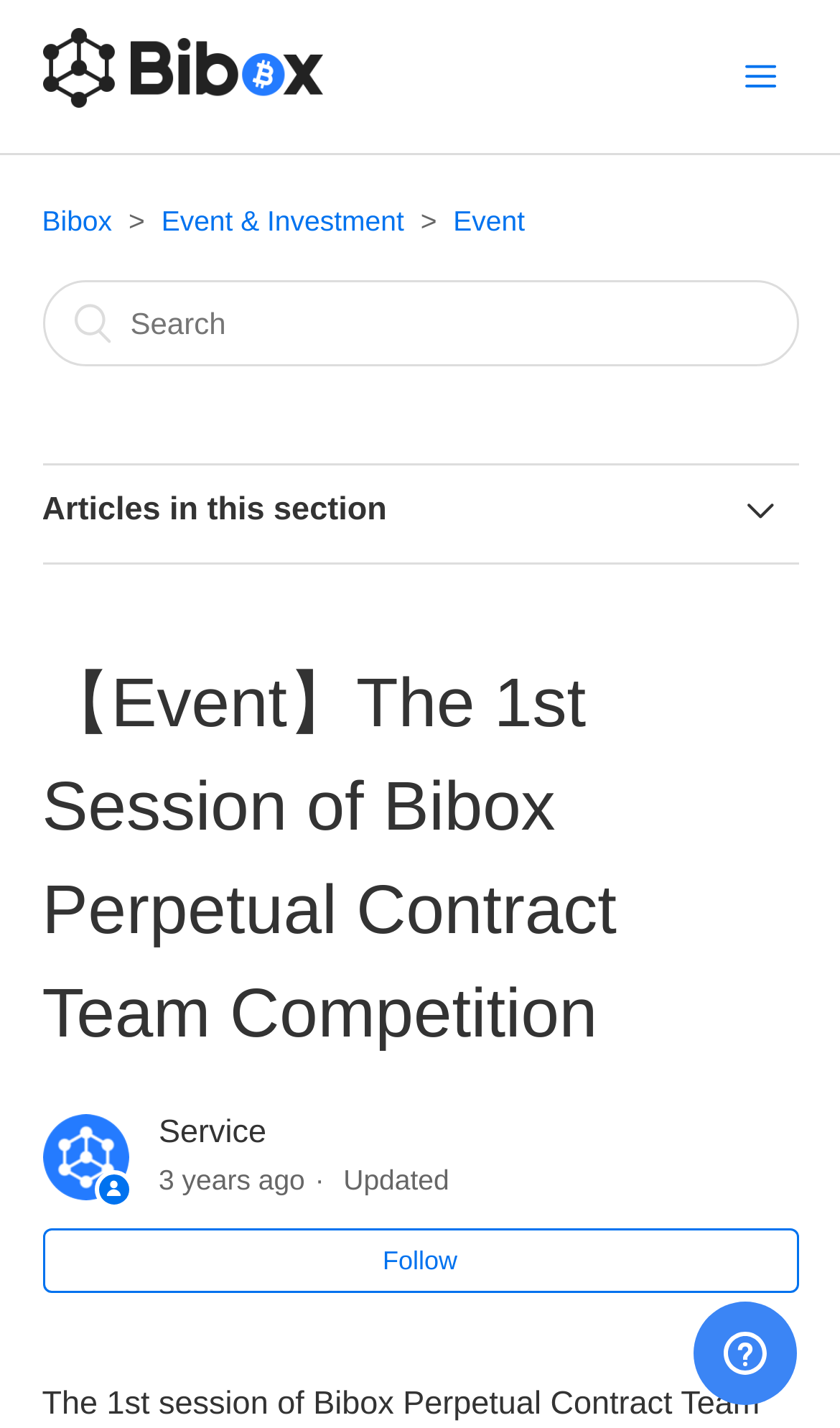Please identify the bounding box coordinates of the clickable region that I should interact with to perform the following instruction: "Read the 59th Popular Tokens Trading Competition article". The coordinates should be expressed as four float numbers between 0 and 1, i.e., [left, top, right, bottom].

[0.05, 0.397, 0.95, 0.495]